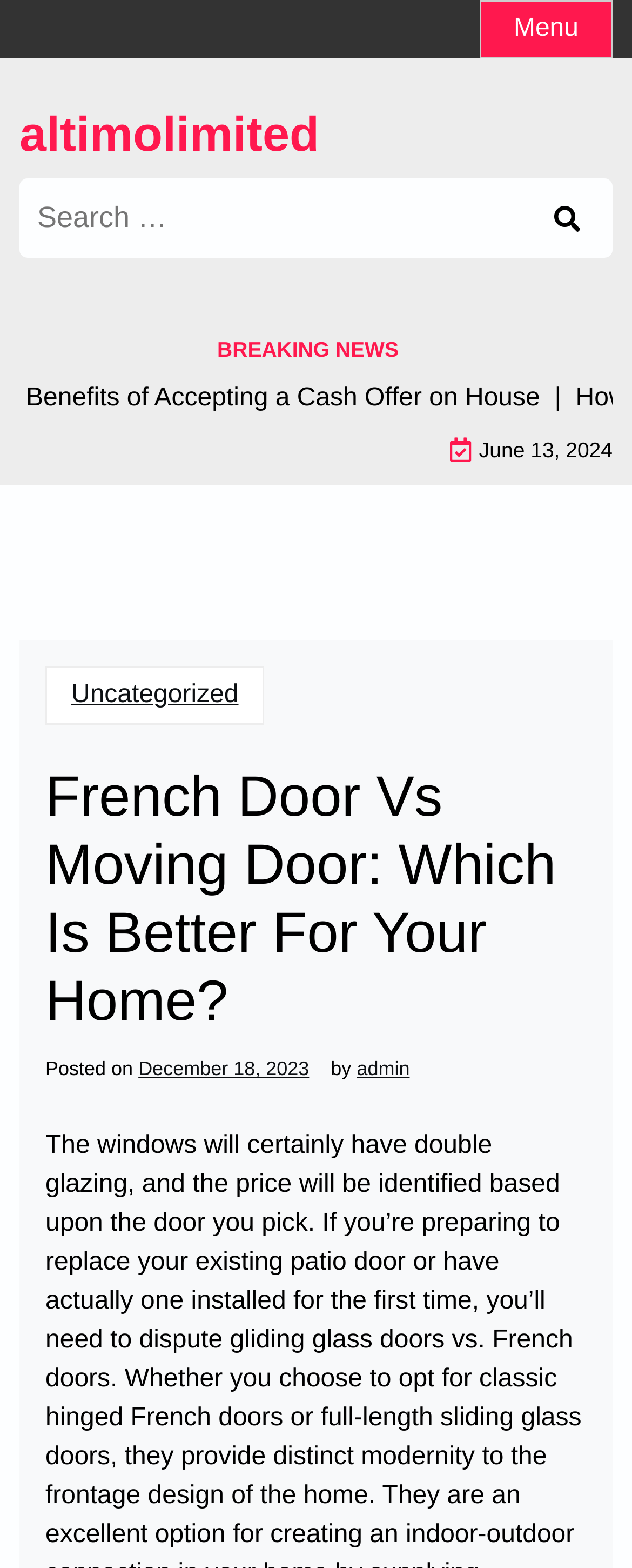Using the provided element description: "parent_node: Search for: value="Search"", identify the bounding box coordinates. The coordinates should be four floats between 0 and 1 in the order [left, top, right, bottom].

[0.841, 0.114, 0.969, 0.164]